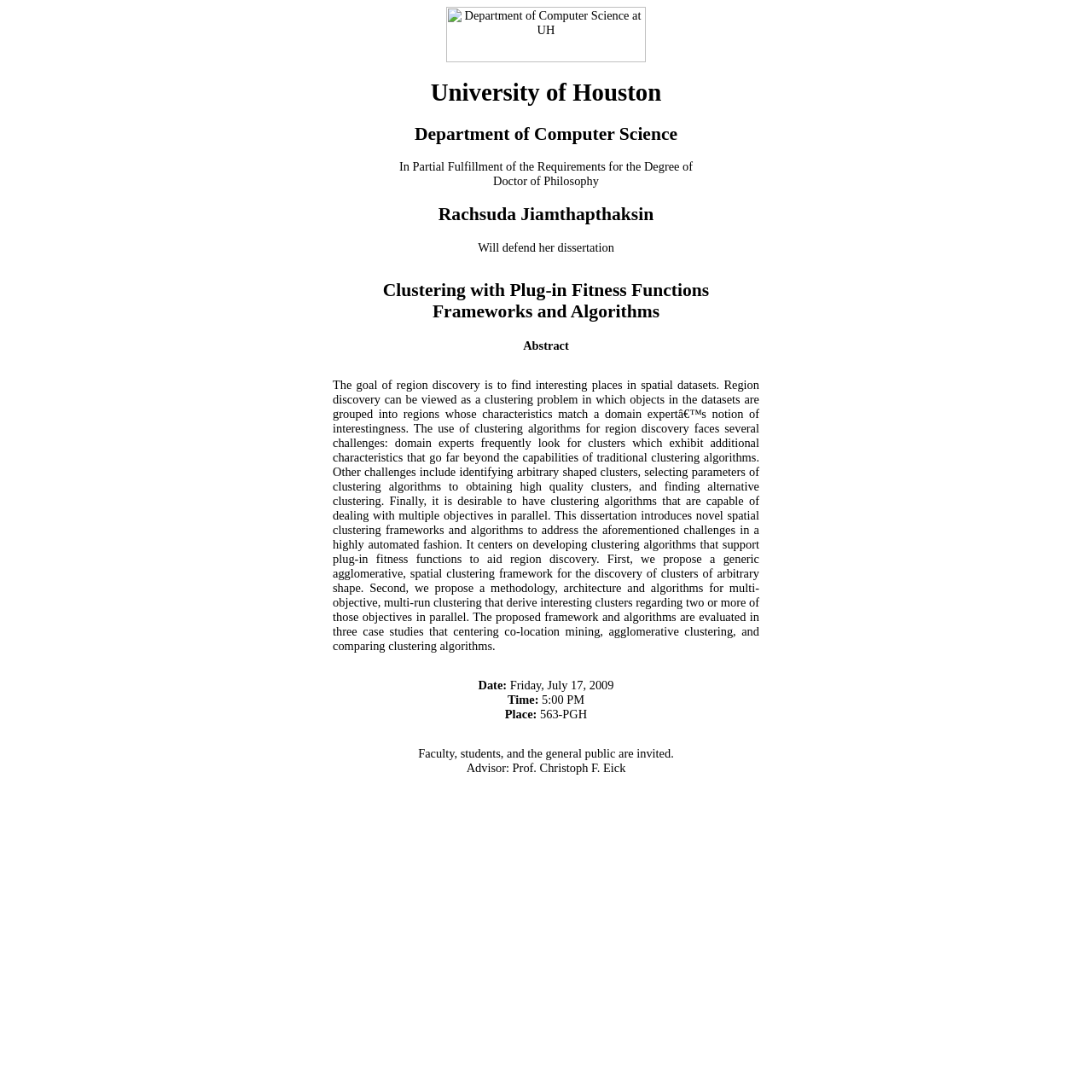What is the date of the dissertation defense?
Look at the image and provide a detailed response to the question.

I found the answer by looking at the StaticText 'Date:' and the subsequent StaticText 'Friday, July 17, 2009', which indicates the date of the dissertation defense.